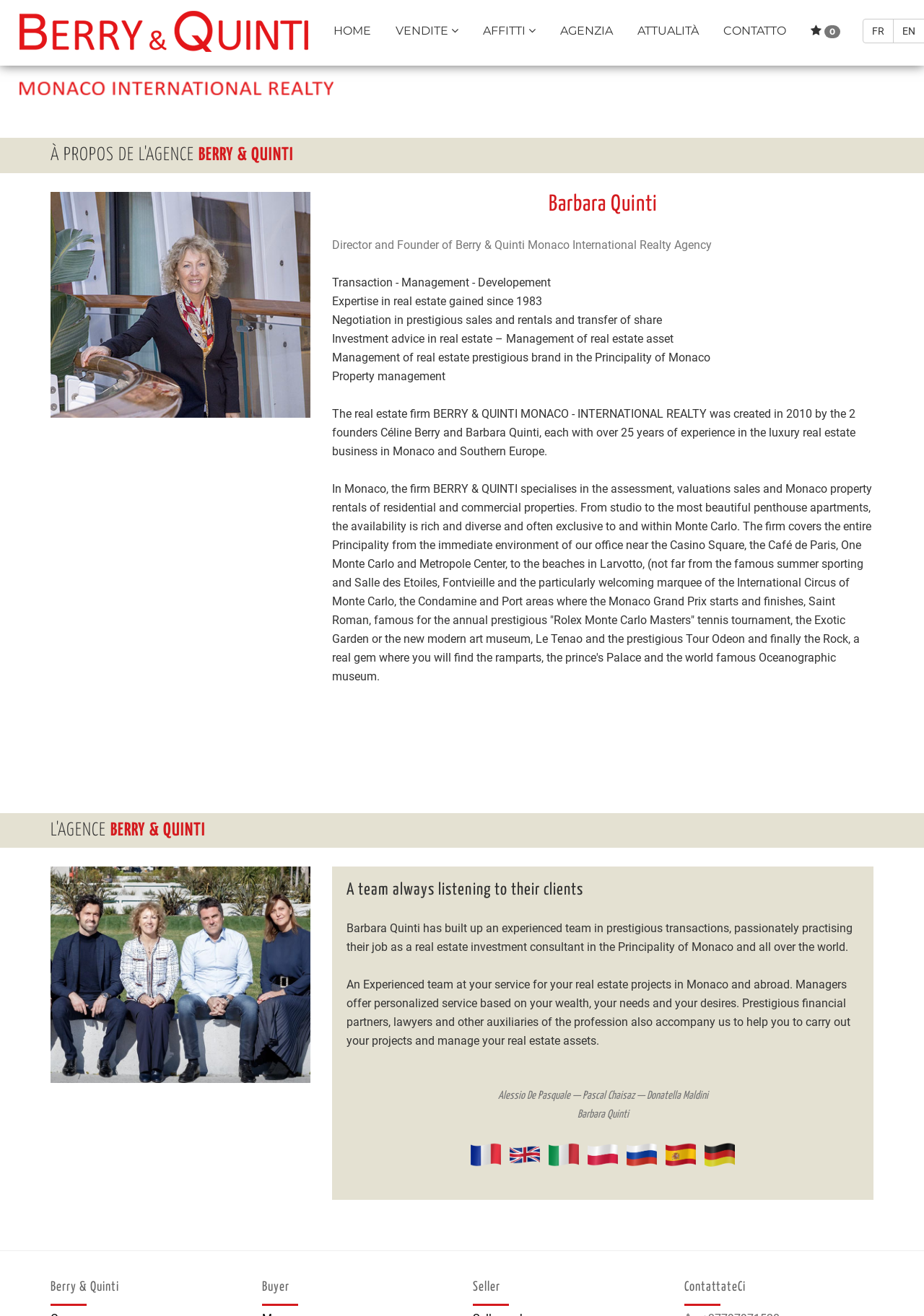Given the content of the image, can you provide a detailed answer to the question?
How many team members are mentioned on the webpage?

Four team members are mentioned on the webpage: Barbara Quinti, Alessio De Pasquale, Pascal Chaisaz, and Donatella Maldini.